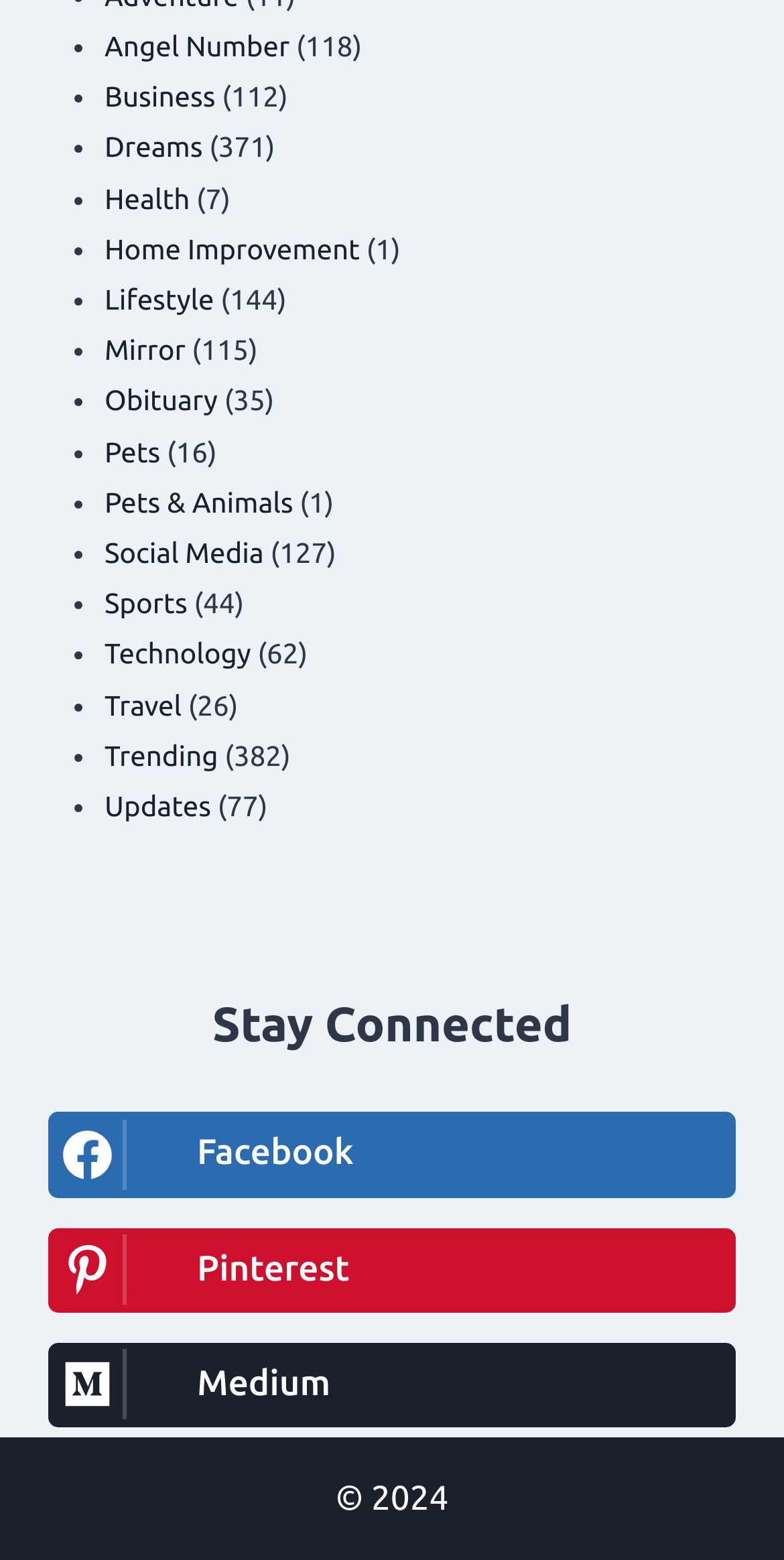Locate the bounding box coordinates of the clickable region to complete the following instruction: "Click on Angel Number."

[0.133, 0.019, 0.369, 0.04]